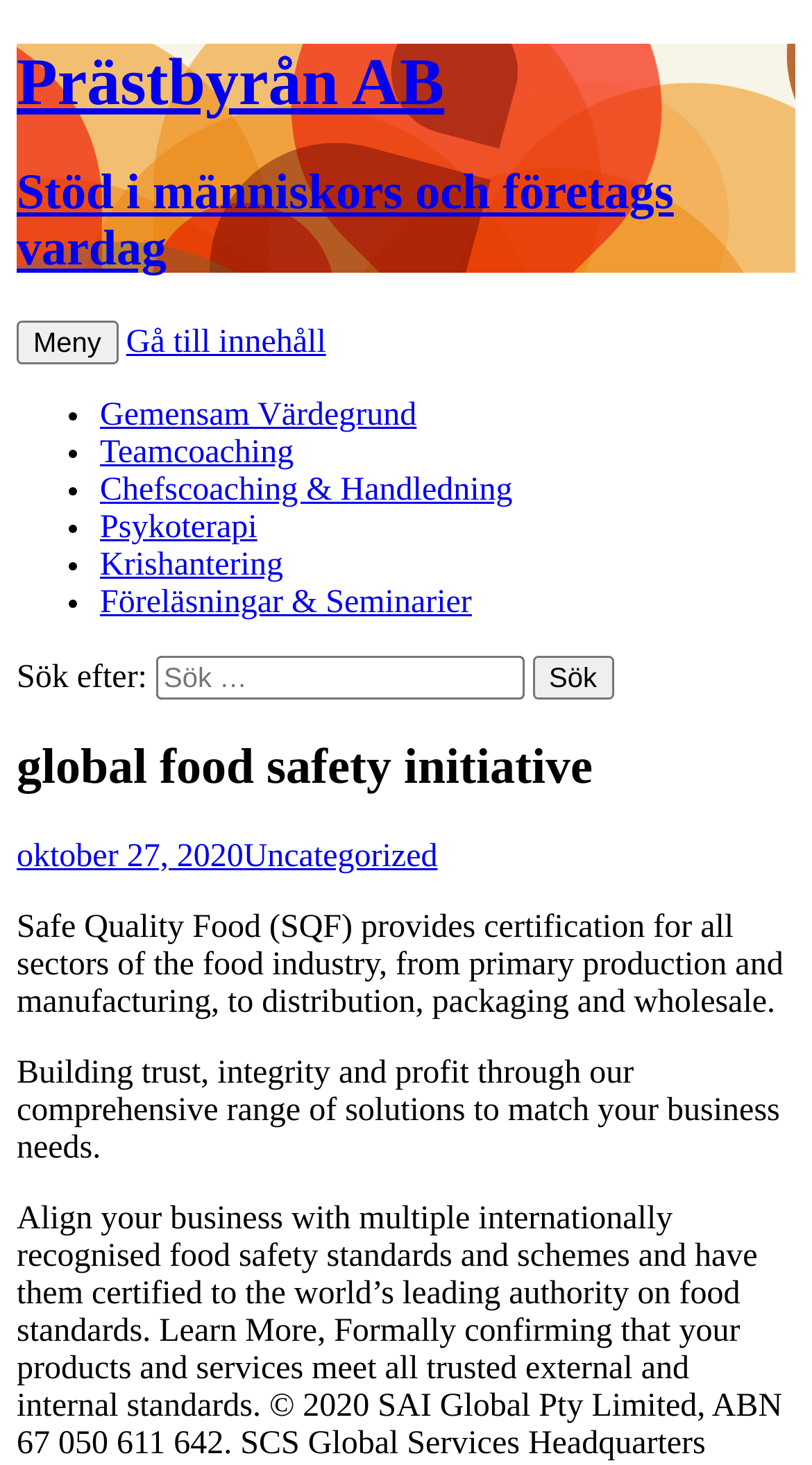Answer the question in a single word or phrase:
How many links are there in the menu?

6